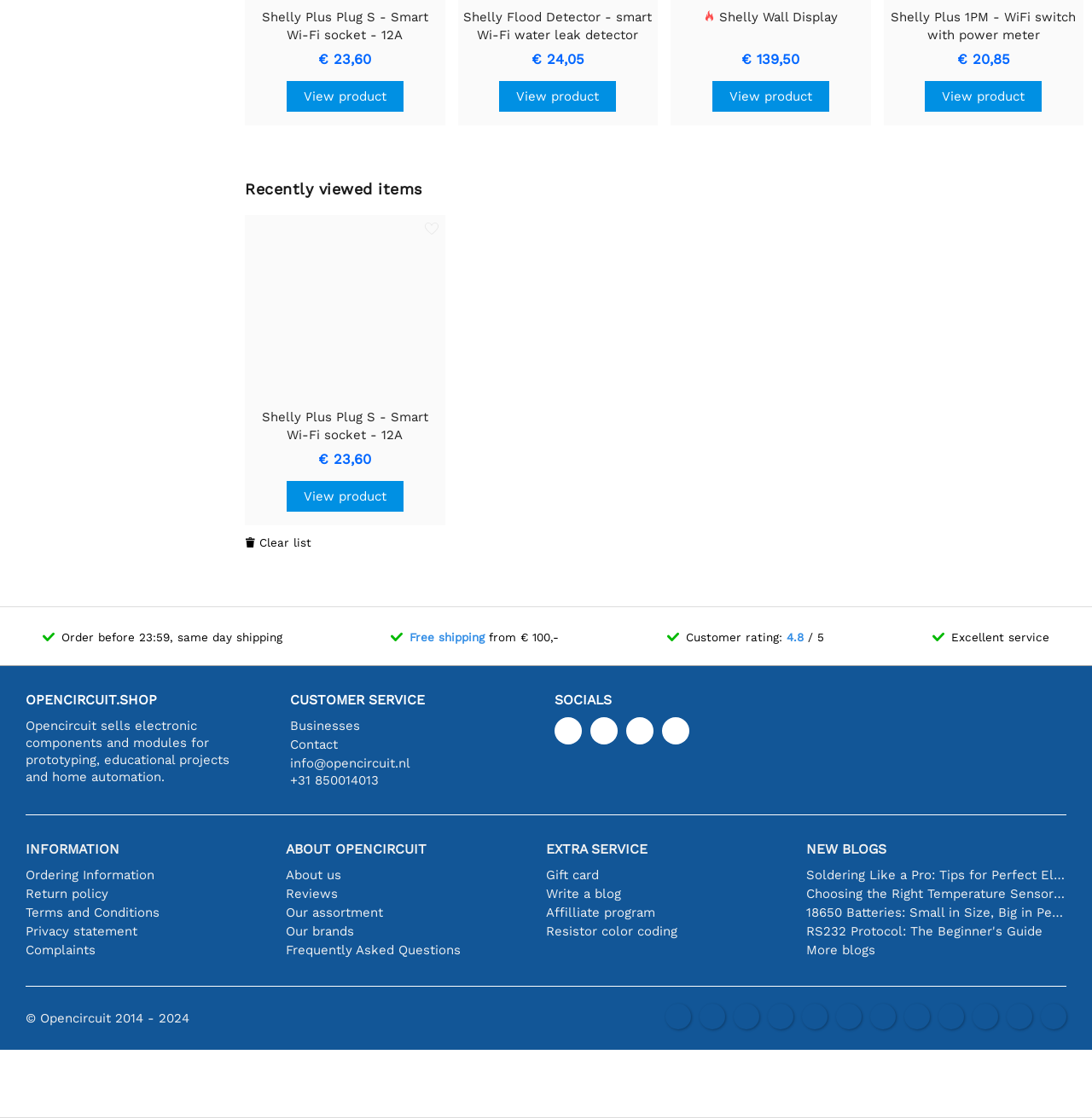What is the phone number of the customer service?
Look at the image and respond to the question as thoroughly as possible.

I found a StaticText element with the text '+31 850014013' which is likely the phone number of the customer service.